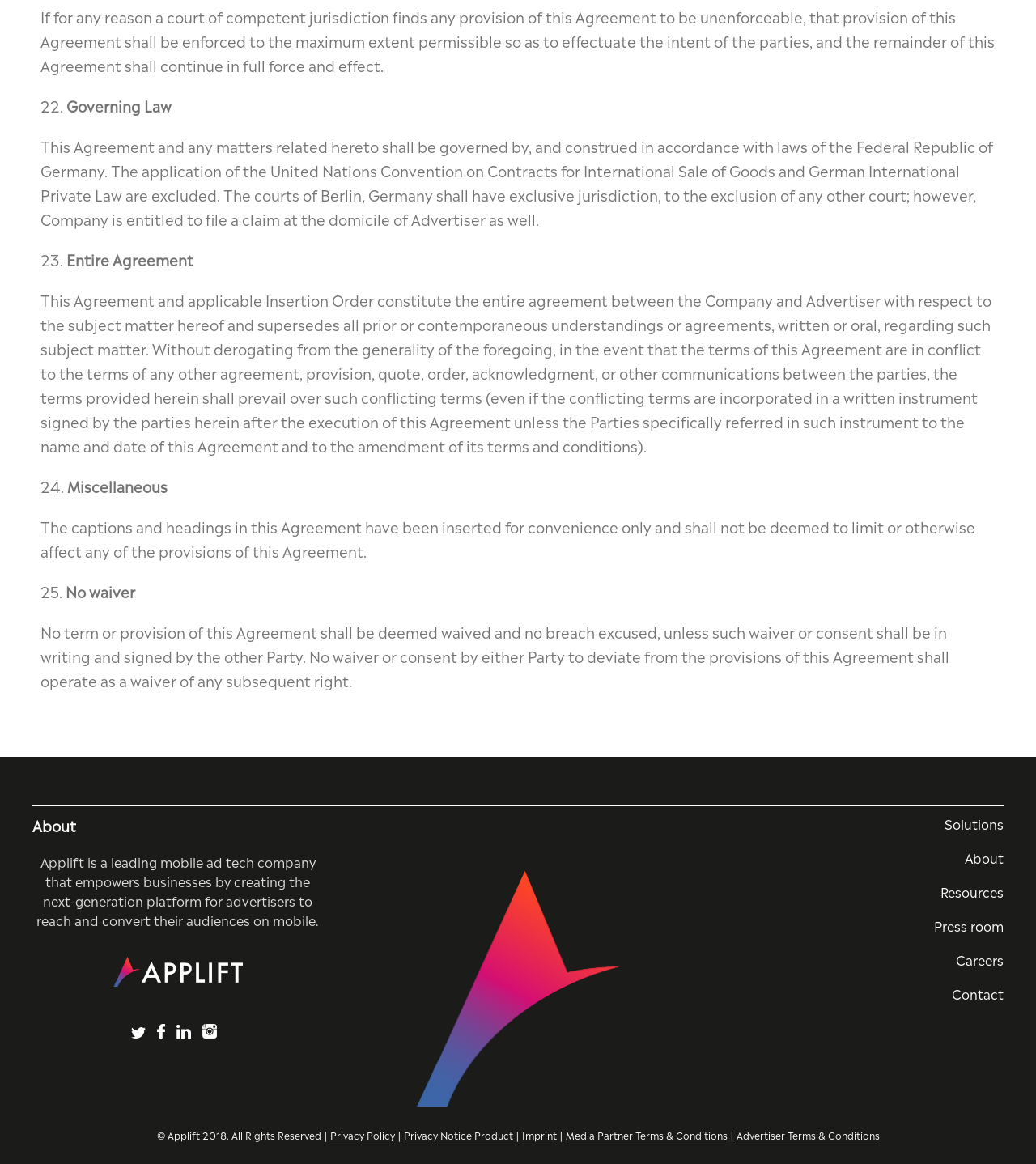Identify the bounding box coordinates for the region to click in order to carry out this instruction: "Click the Contact link". Provide the coordinates using four float numbers between 0 and 1, formatted as [left, top, right, bottom].

[0.687, 0.845, 0.969, 0.862]